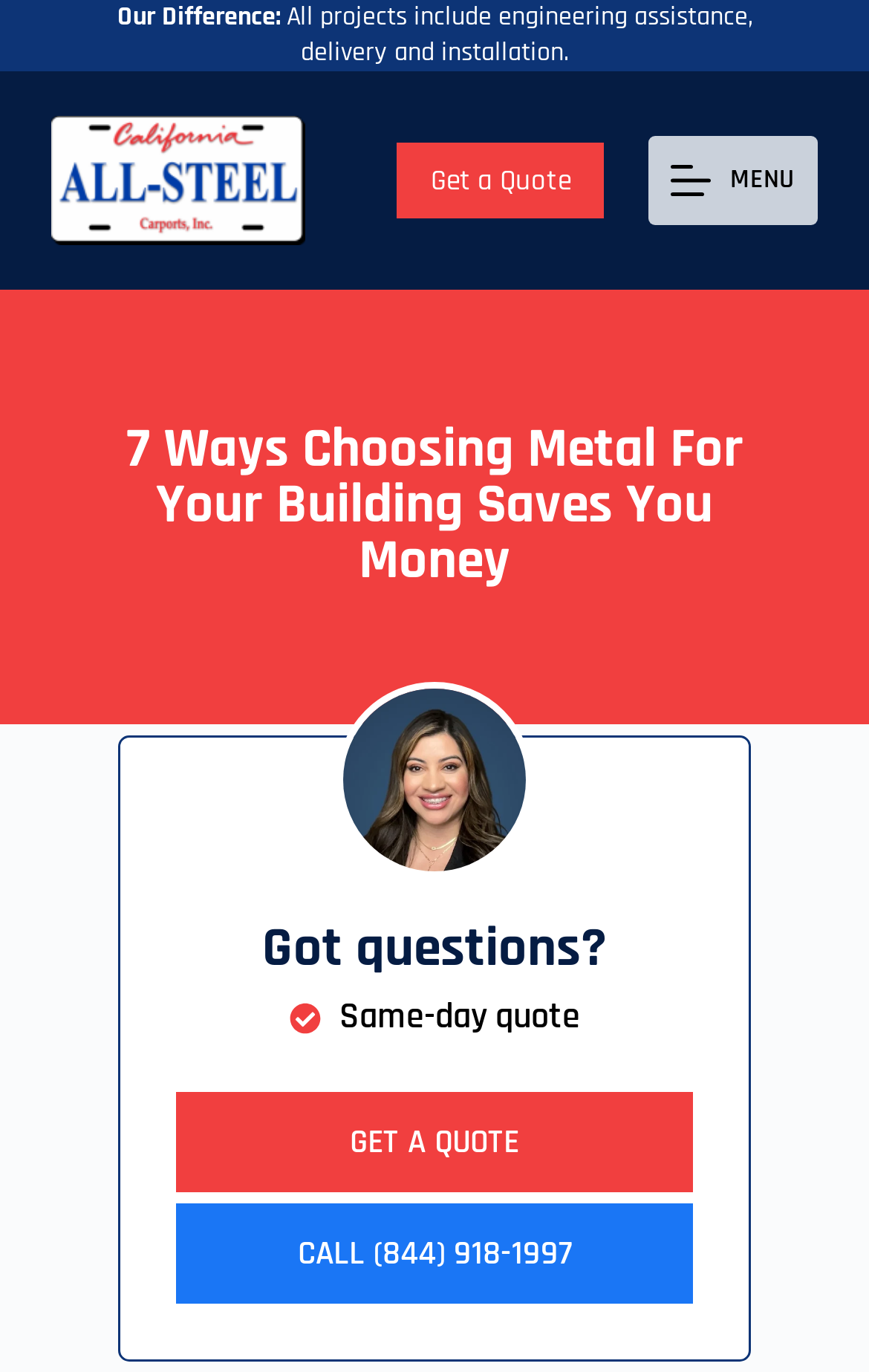Bounding box coordinates are to be given in the format (top-left x, top-left y, bottom-right x, bottom-right y). All values must be floating point numbers between 0 and 1. Provide the bounding box coordinate for the UI element described as: name="keyword"

None